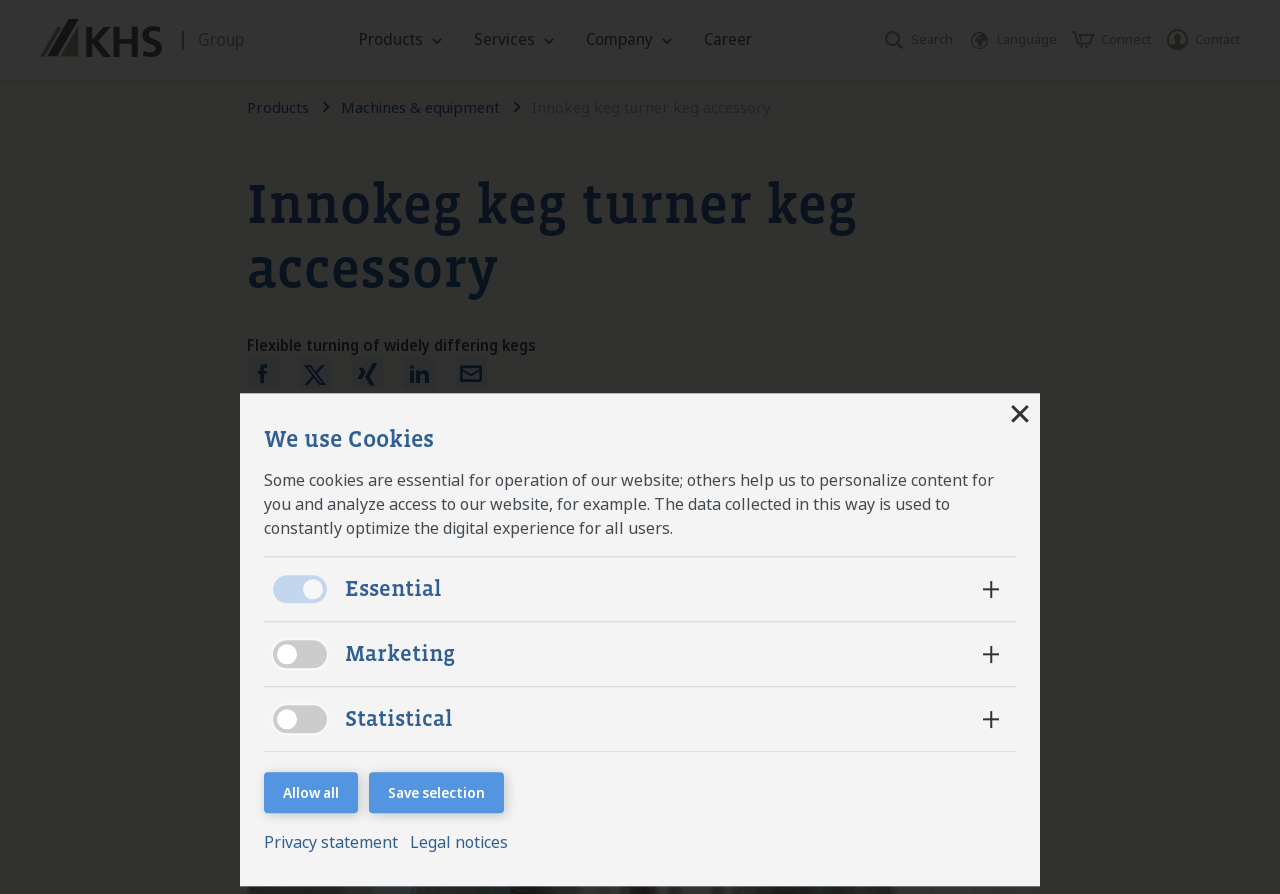Using a single word or phrase, answer the following question: 
What is the function of the searchbox?

Search for keywords